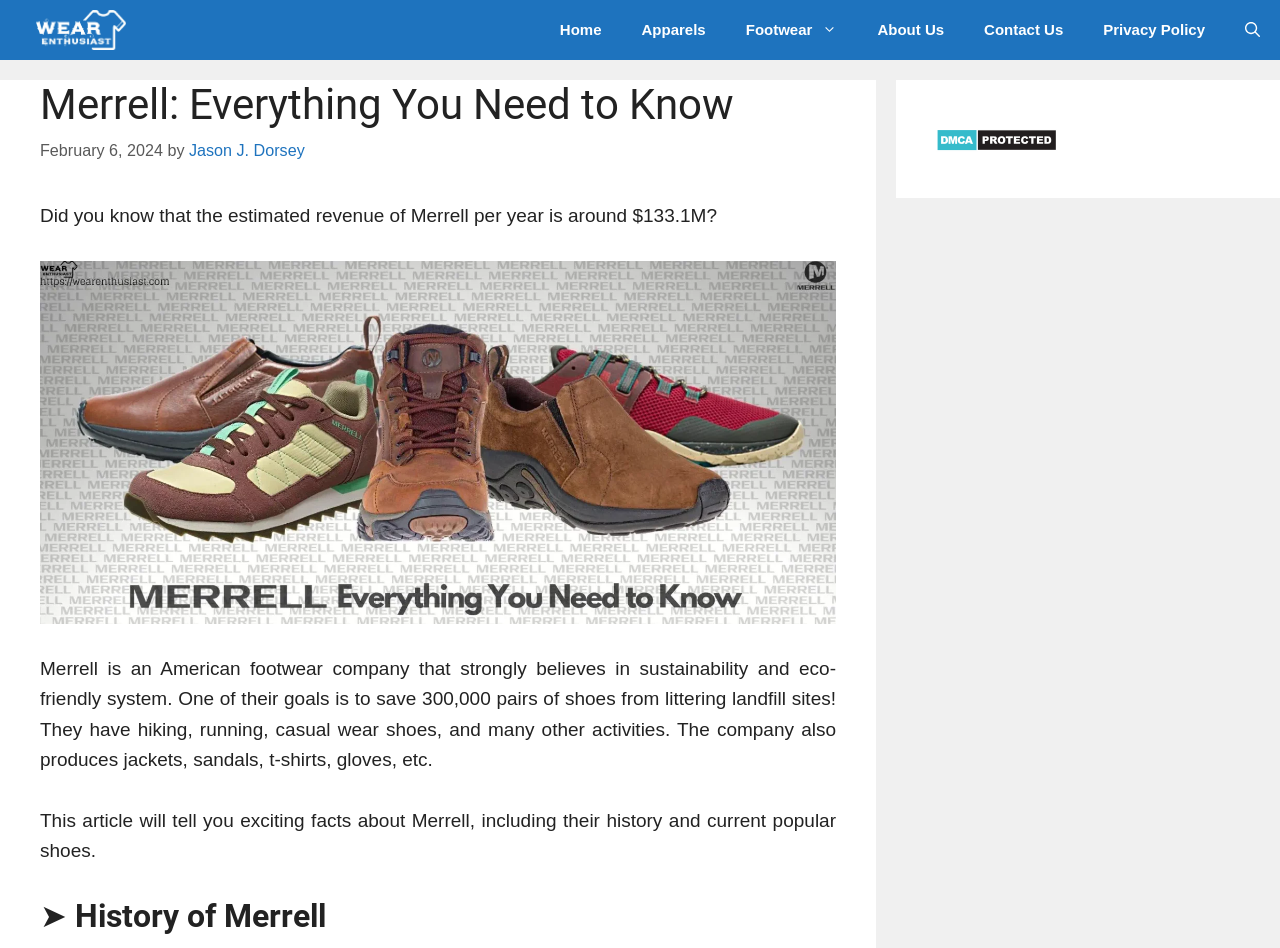Please find the bounding box coordinates of the element that must be clicked to perform the given instruction: "go to home page". The coordinates should be four float numbers from 0 to 1, i.e., [left, top, right, bottom].

[0.422, 0.0, 0.486, 0.063]